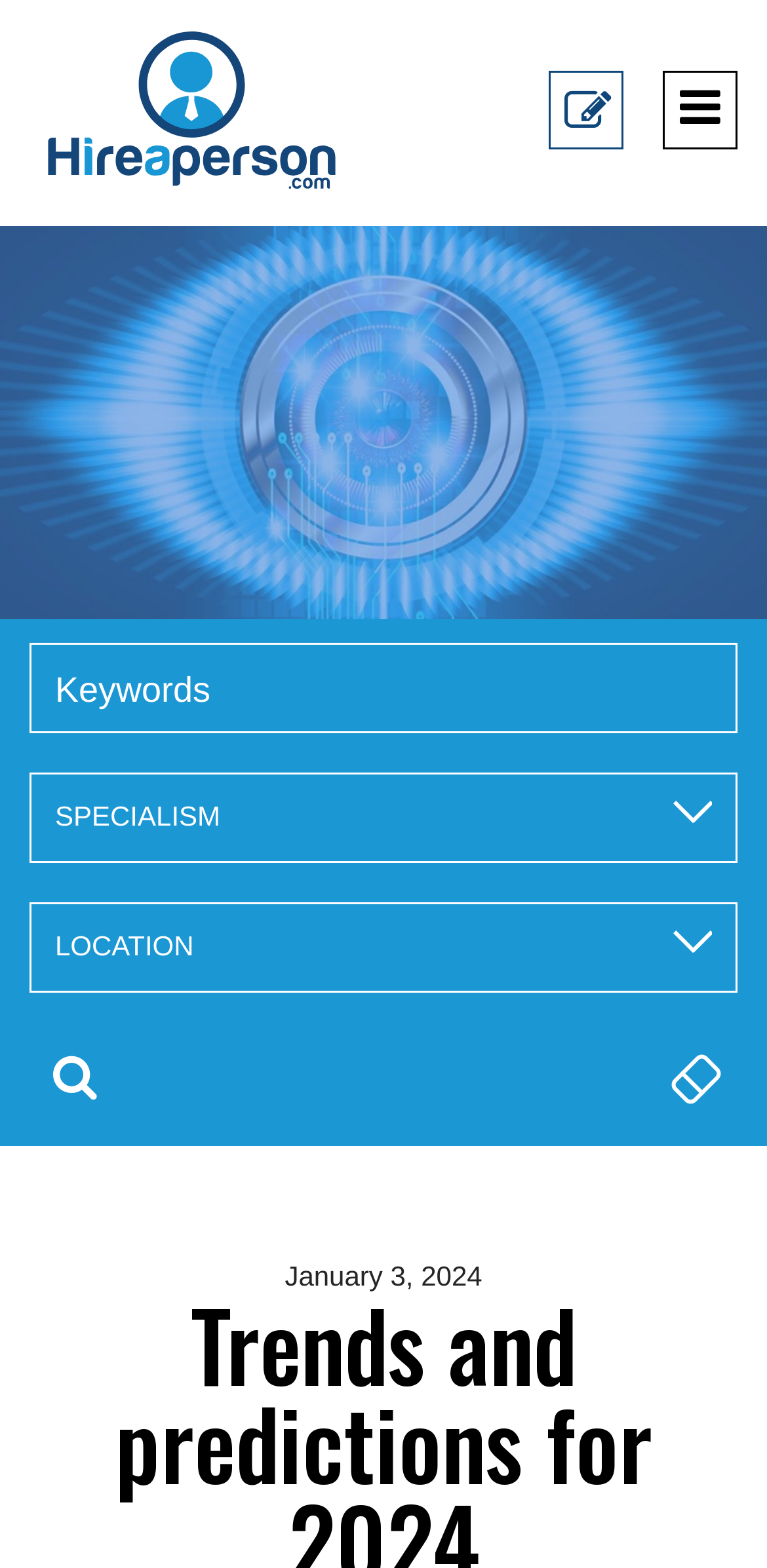Please find the bounding box coordinates of the clickable region needed to complete the following instruction: "Click on the 'Hireaperson Employment agency' link". The bounding box coordinates must consist of four float numbers between 0 and 1, i.e., [left, top, right, bottom].

[0.038, 0.056, 0.462, 0.081]